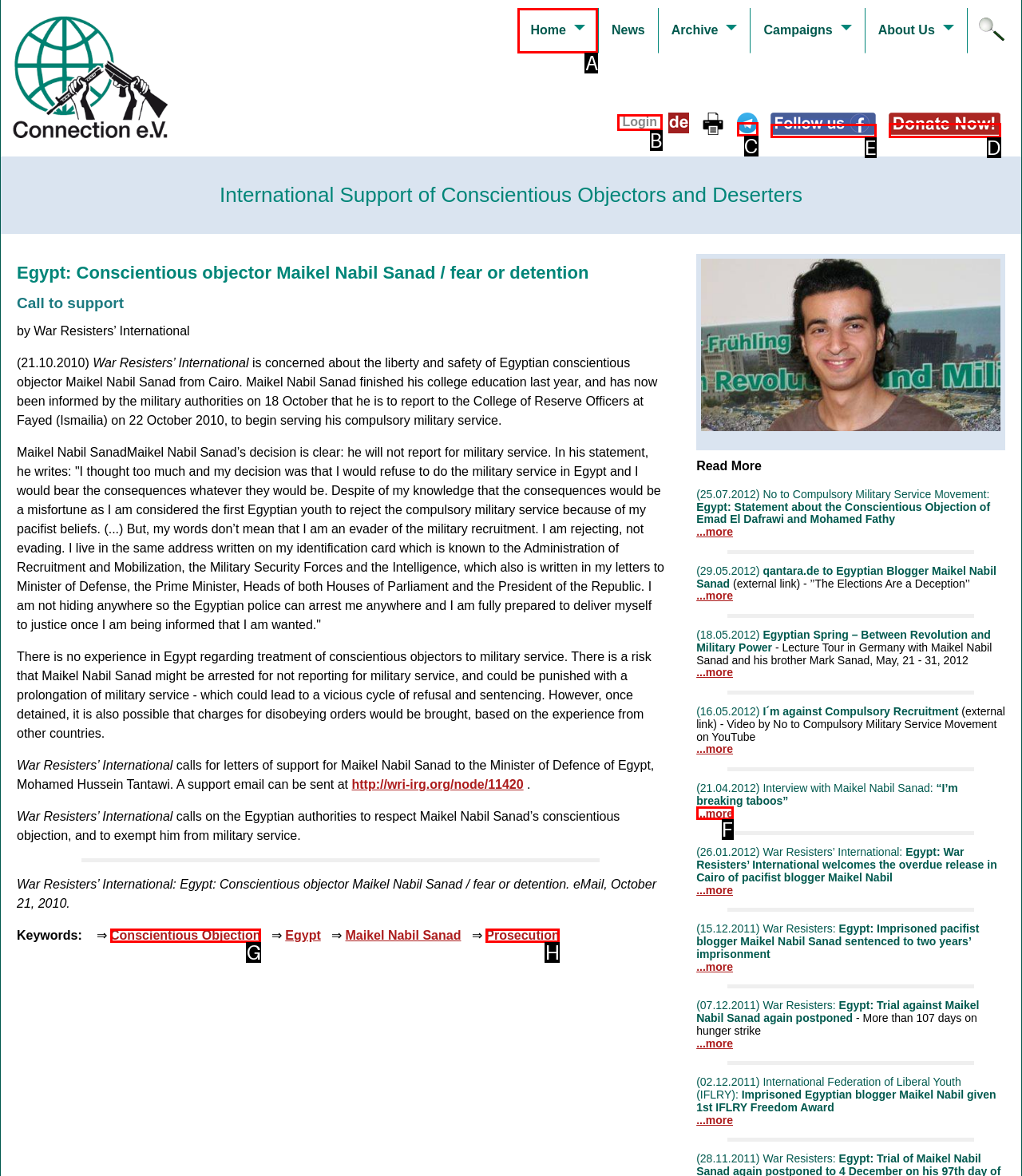Look at the highlighted elements in the screenshot and tell me which letter corresponds to the task: Click the 'Donate Now!' button.

D